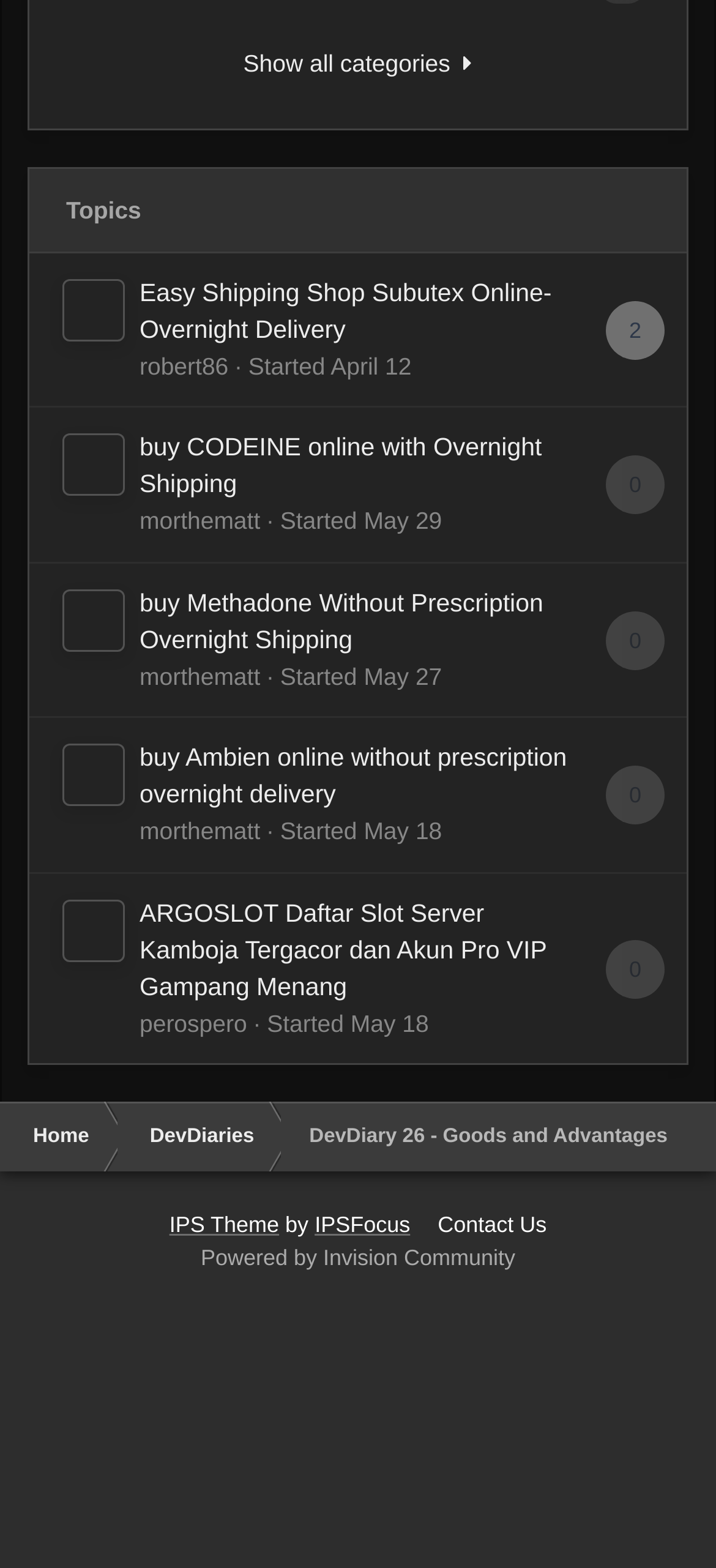Provide your answer in a single word or phrase: 
What is the category shown at the top of the webpage?

Topics